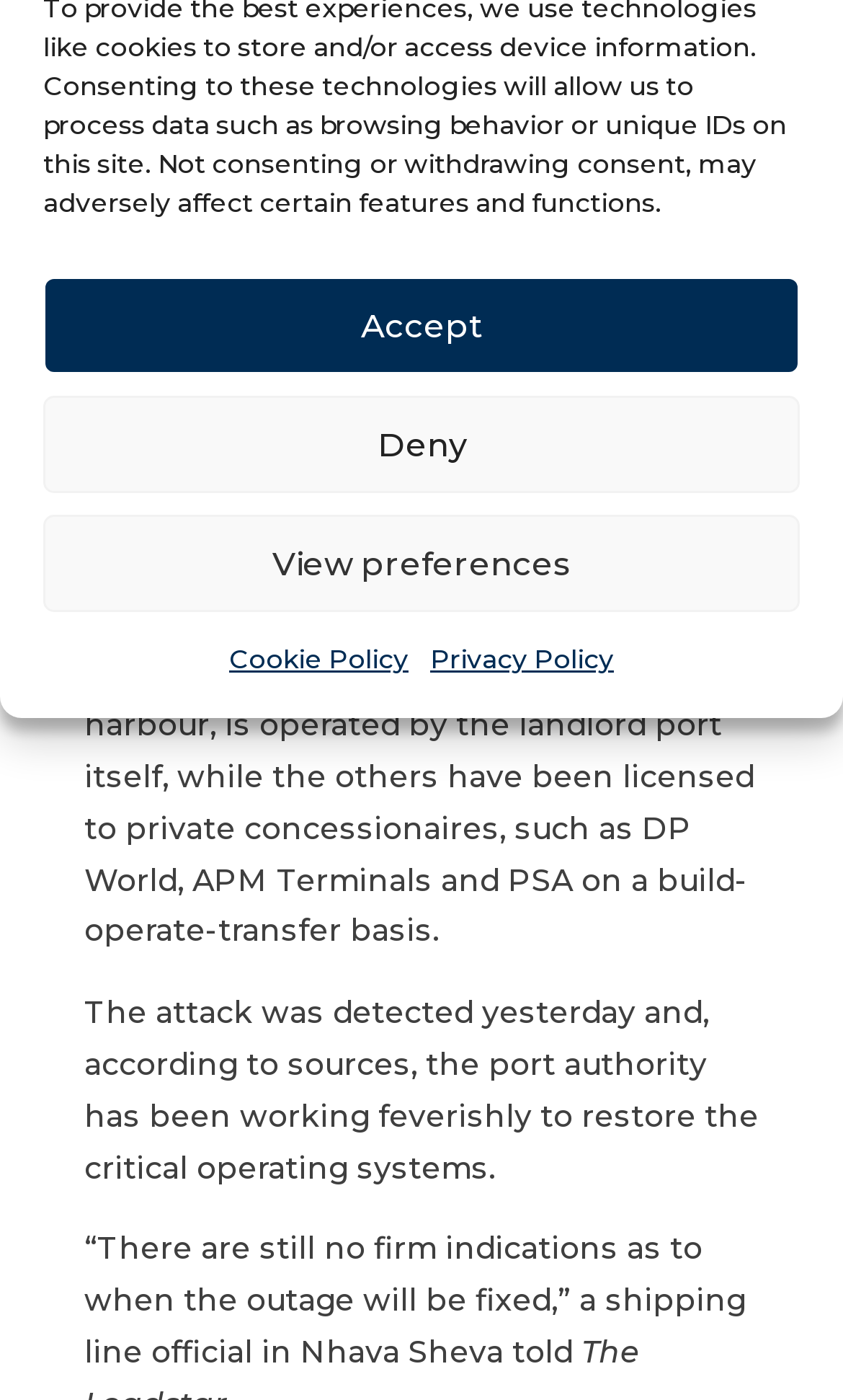Given the element description Accept, predict the bounding box coordinates for the UI element in the webpage screenshot. The format should be (top-left x, top-left y, bottom-right x, bottom-right y), and the values should be between 0 and 1.

[0.051, 0.198, 0.949, 0.268]